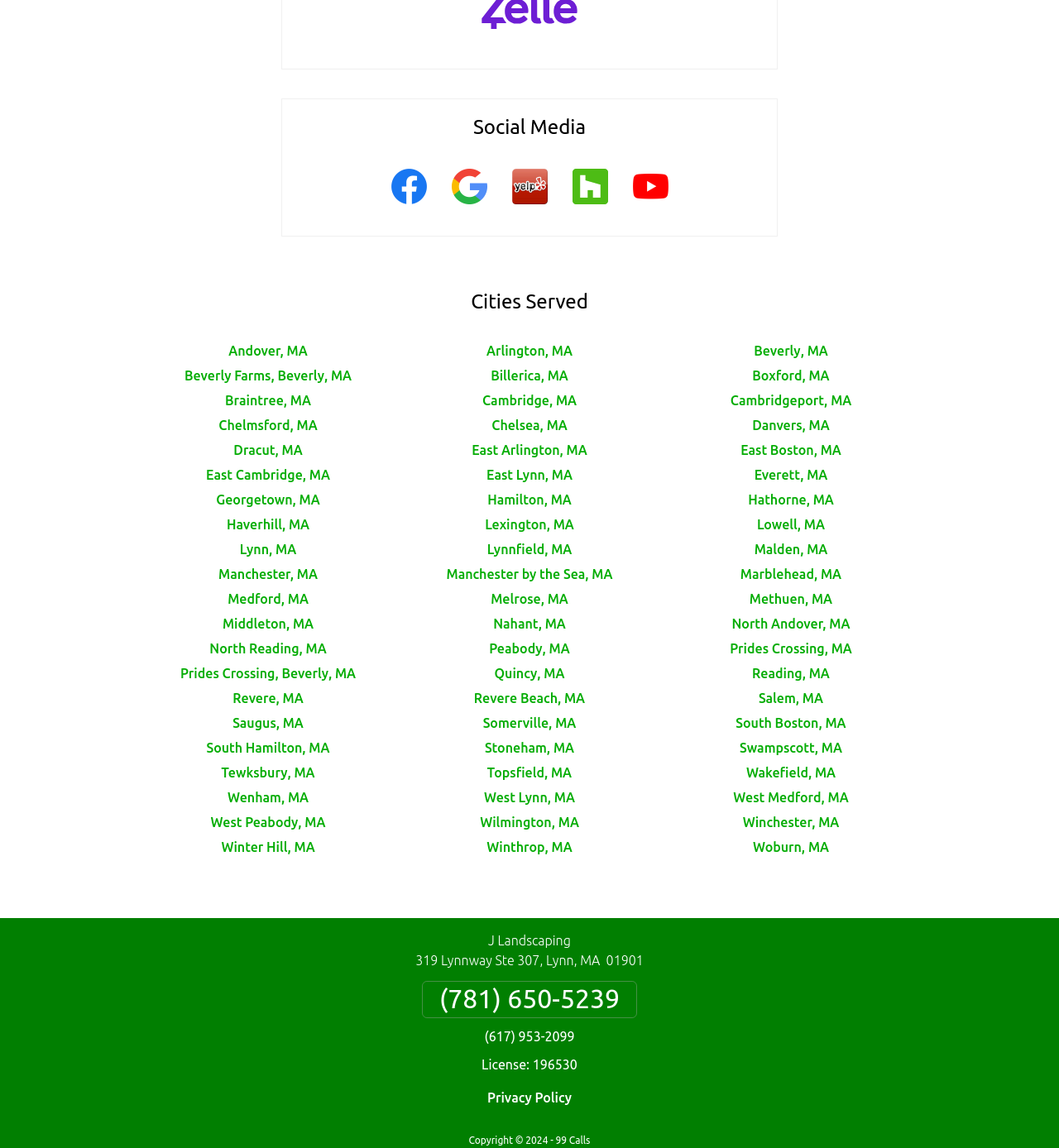Please identify the coordinates of the bounding box for the clickable region that will accomplish this instruction: "Call (781) 650-5239".

[0.398, 0.855, 0.602, 0.887]